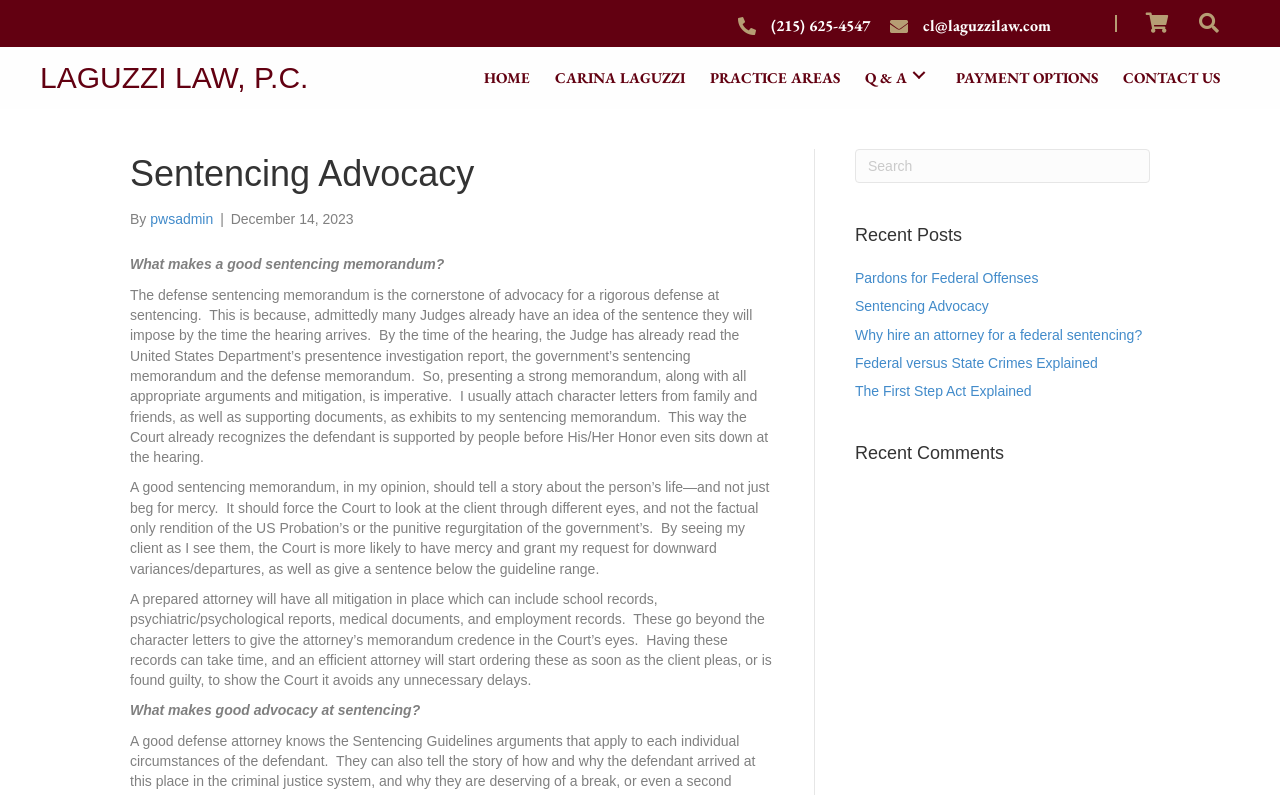What is the topic of the main article?
Using the image, give a concise answer in the form of a single word or short phrase.

Sentencing Advocacy